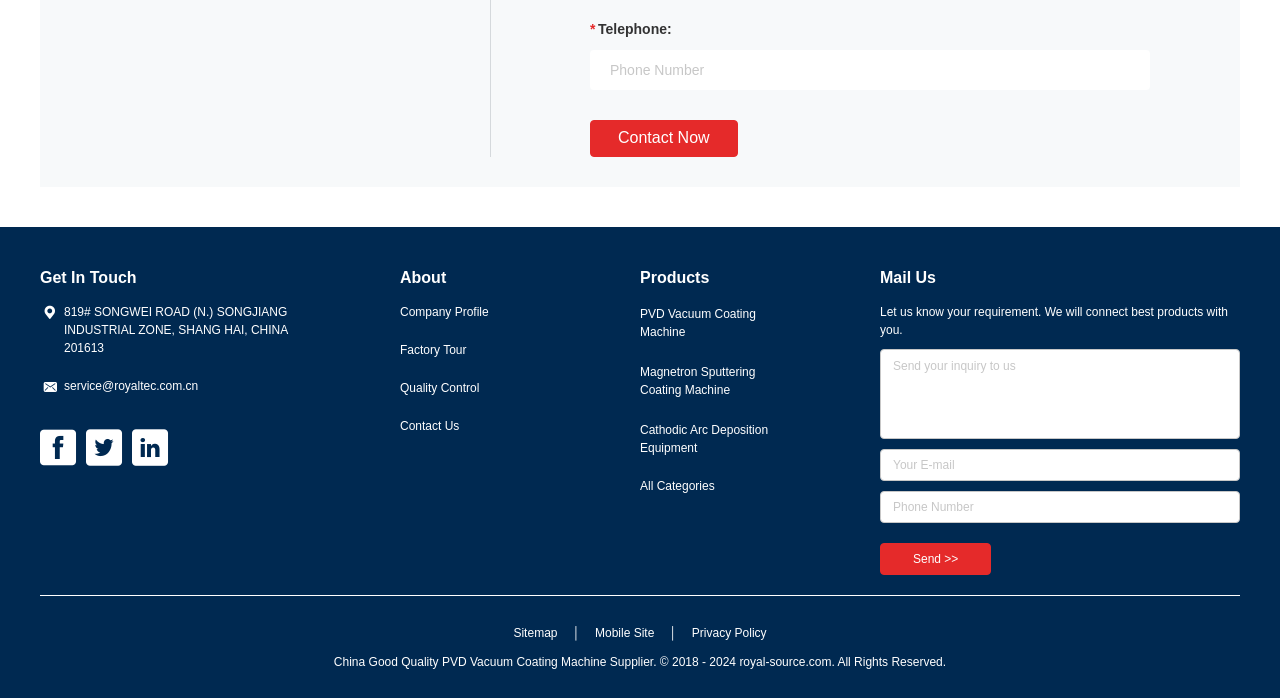Find the bounding box coordinates of the clickable element required to execute the following instruction: "Send an email to service@royaltec.com.cn". Provide the coordinates as four float numbers between 0 and 1, i.e., [left, top, right, bottom].

[0.031, 0.54, 0.25, 0.566]